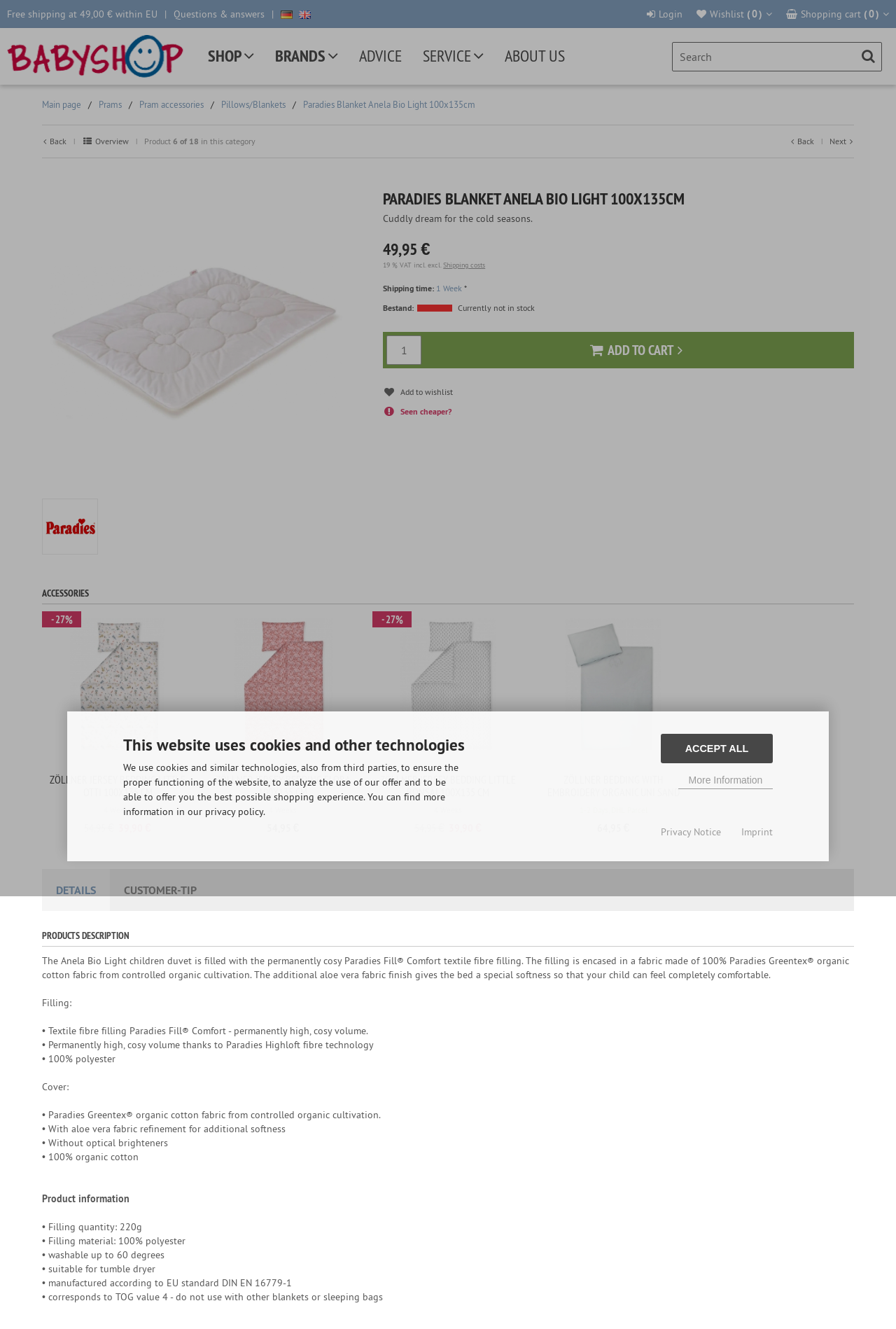Please mark the clickable region by giving the bounding box coordinates needed to complete this instruction: "Go to main page".

[0.047, 0.074, 0.091, 0.083]